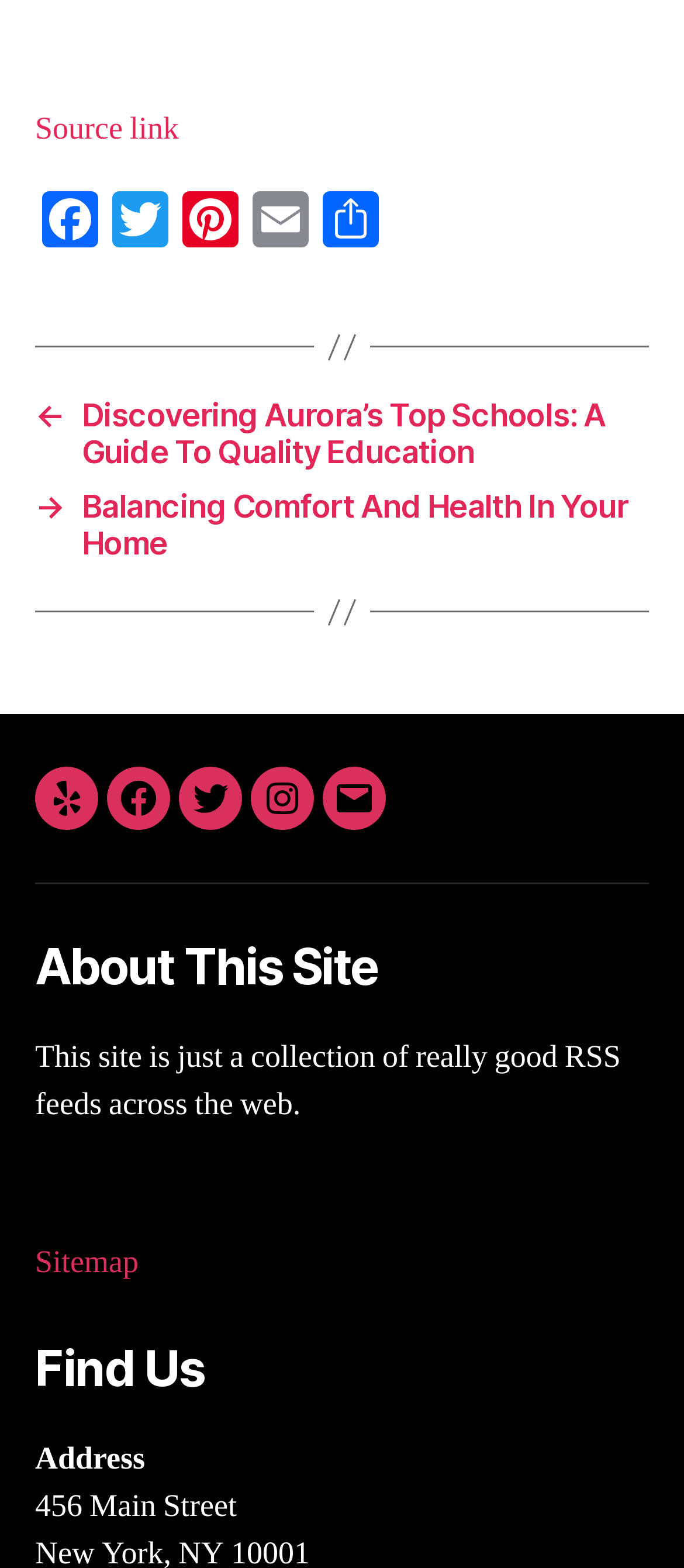Please pinpoint the bounding box coordinates for the region I should click to adhere to this instruction: "View the sitemap".

[0.051, 0.792, 0.203, 0.818]